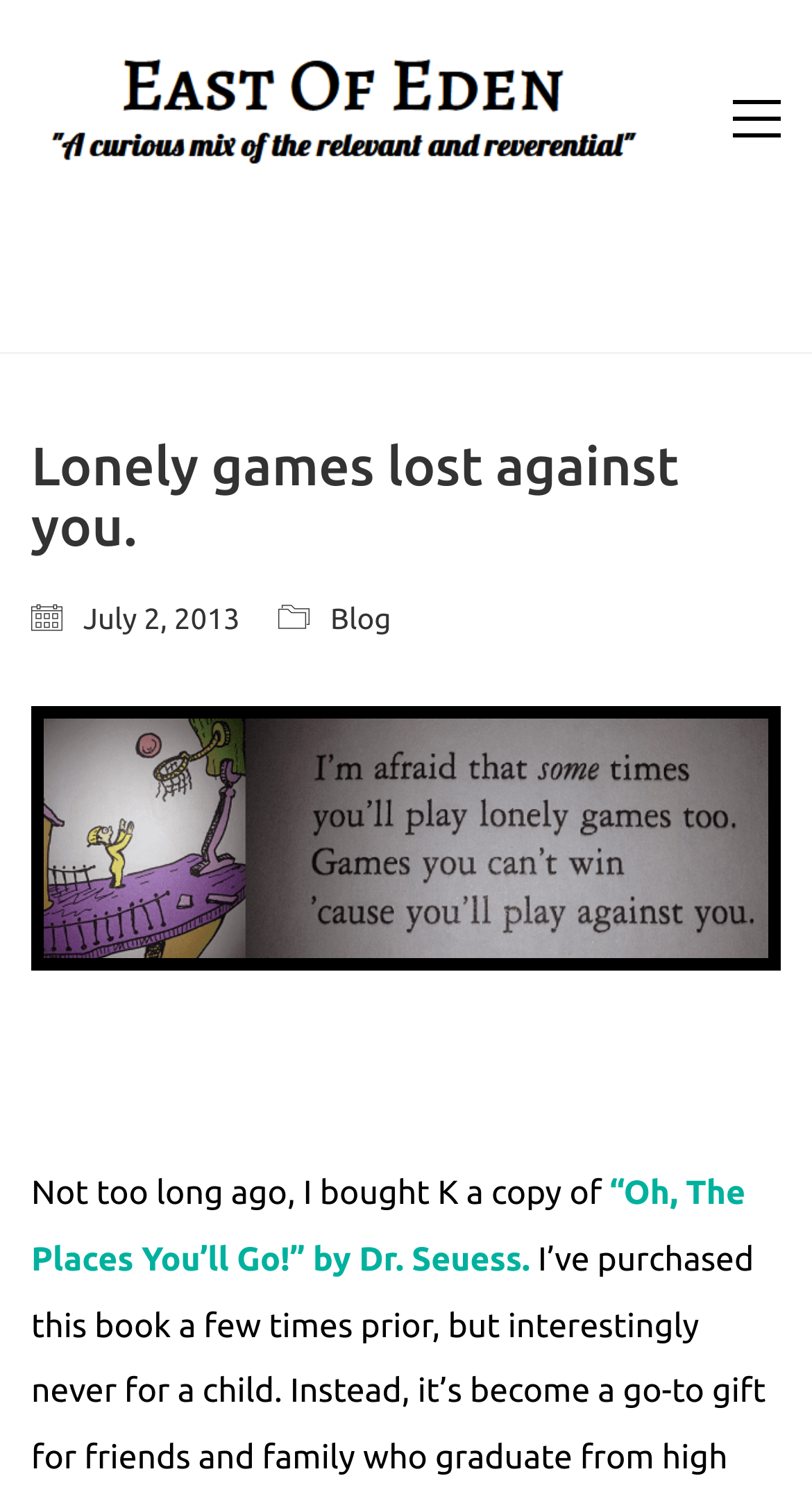Please find the bounding box coordinates (top-left x, top-left y, bottom-right x, bottom-right y) in the screenshot for the UI element described as follows: aria-label="Toggle navigation"

[0.903, 0.06, 0.962, 0.099]